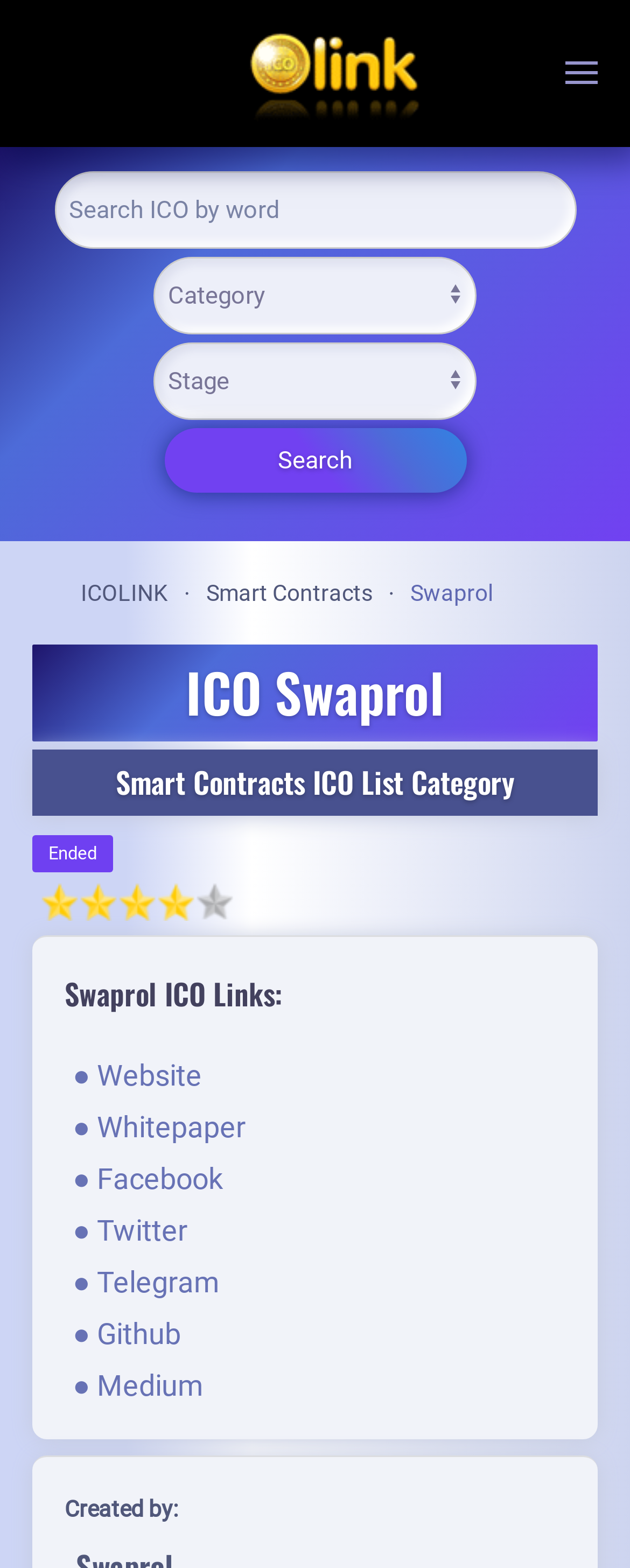Please provide a comprehensive response to the question below by analyzing the image: 
What social media platforms are linked to Swaprol ICO?

The webpage has links to various social media platforms, including Facebook, Twitter, and Telegram, which are likely linked to the Swaprol ICO.